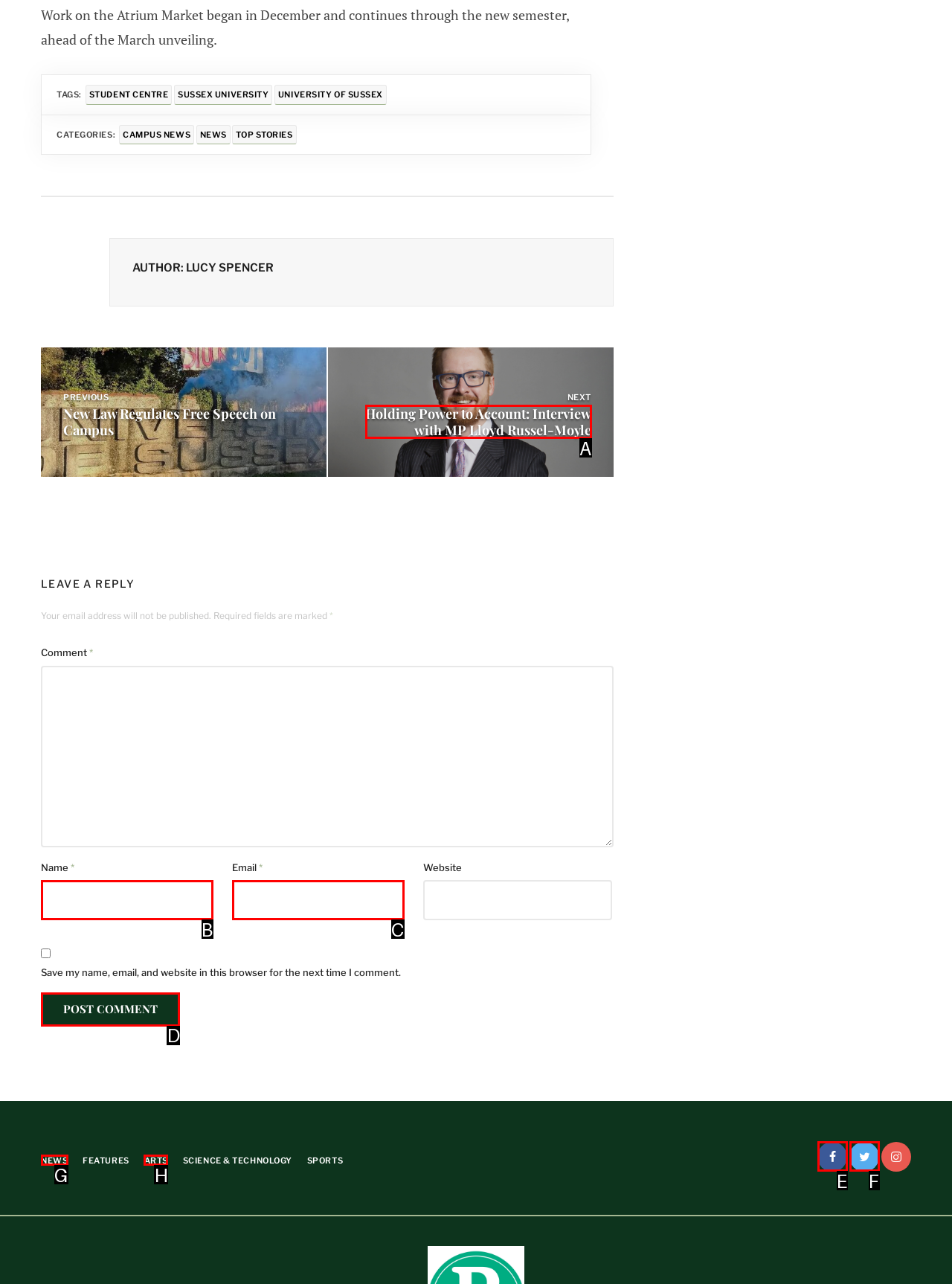Specify which HTML element I should click to complete this instruction: Click on the 'Post Comment' button Answer with the letter of the relevant option.

D